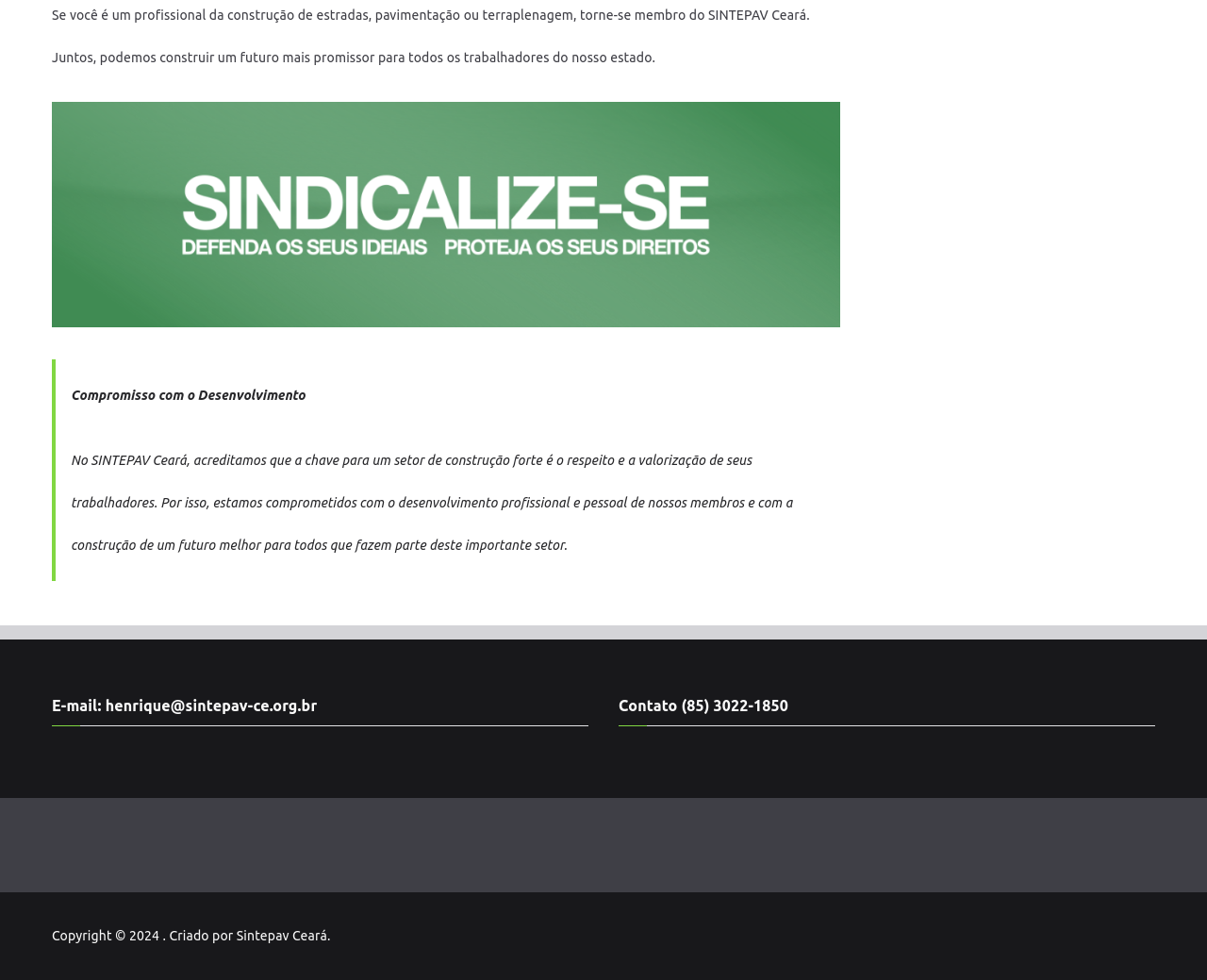What is the phone number for contact?
Please provide a single word or phrase as the answer based on the screenshot.

(85) 3022-1850